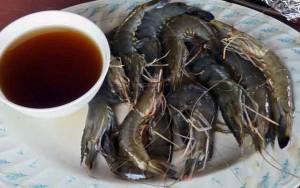Please provide a one-word or short phrase answer to the question:
What is indicated by the glossy exterior of the prawns?

Freshness